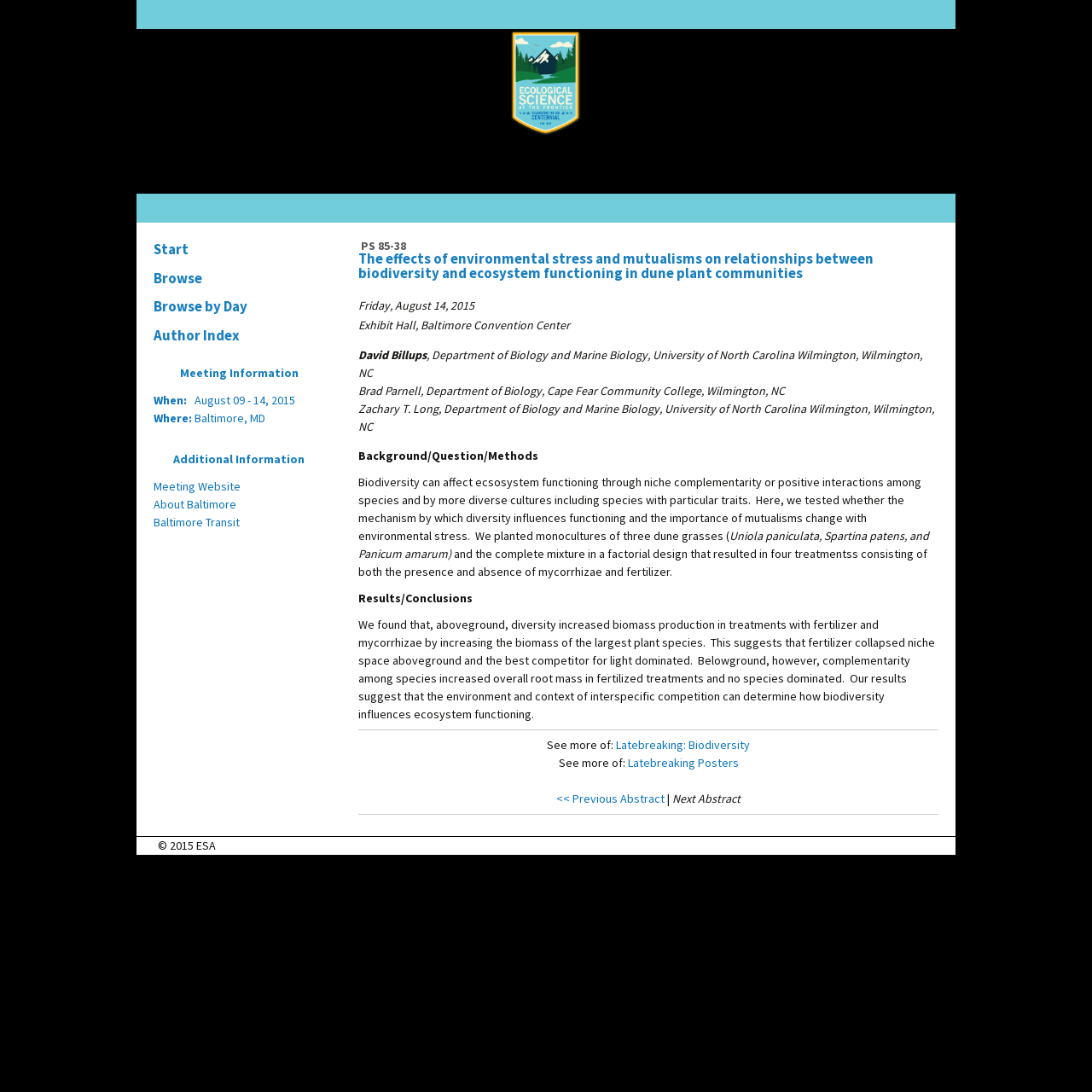Please provide a comprehensive answer to the question below using the information from the image: What is the copyright year of the webpage?

I found the copyright year of the webpage by looking at the StaticText element with the text '© 2015 ESA' which is located at the bottom of the webpage.